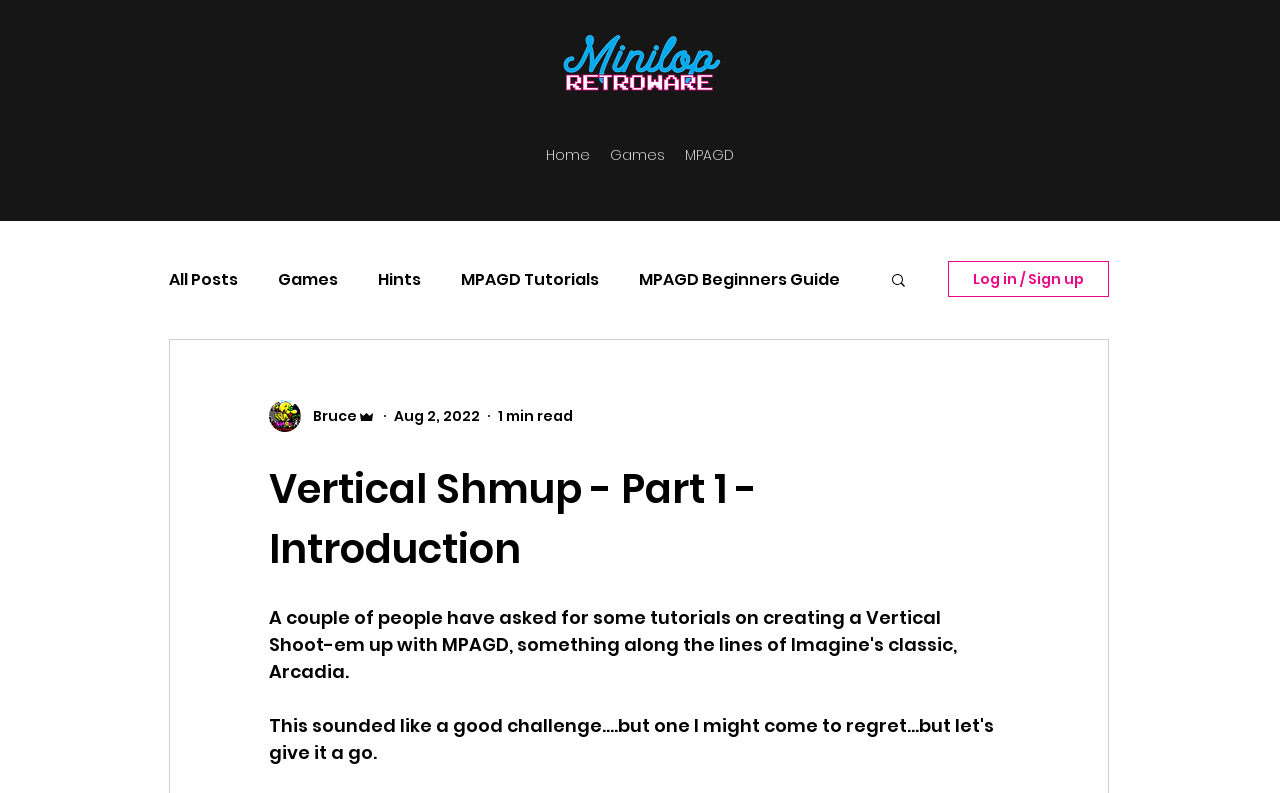Given the description Log in / Sign up, predict the bounding box coordinates of the UI element. Ensure the coordinates are in the format (top-left x, top-left y, bottom-right x, bottom-right y) and all values are between 0 and 1.

[0.741, 0.329, 0.866, 0.375]